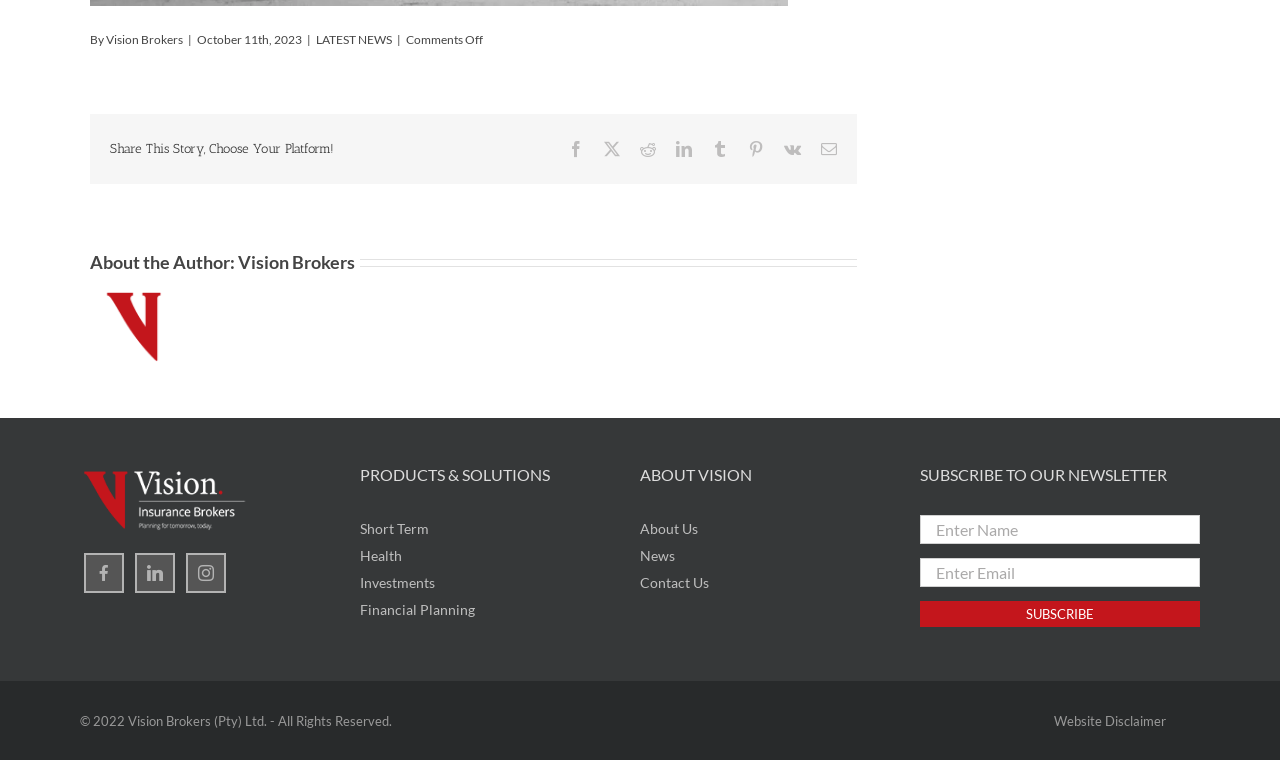Specify the bounding box coordinates of the area that needs to be clicked to achieve the following instruction: "Click on the 'BREED 4' category".

None